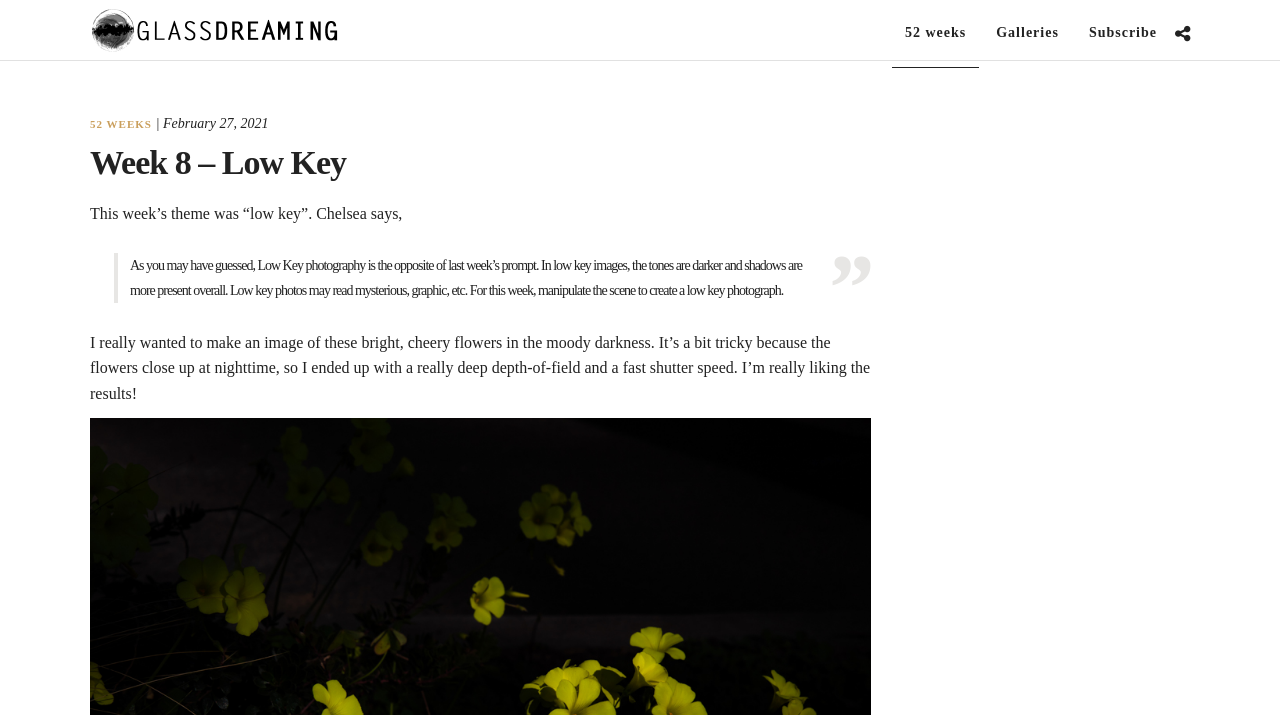Generate the main heading text from the webpage.

Week 8 – Low Key